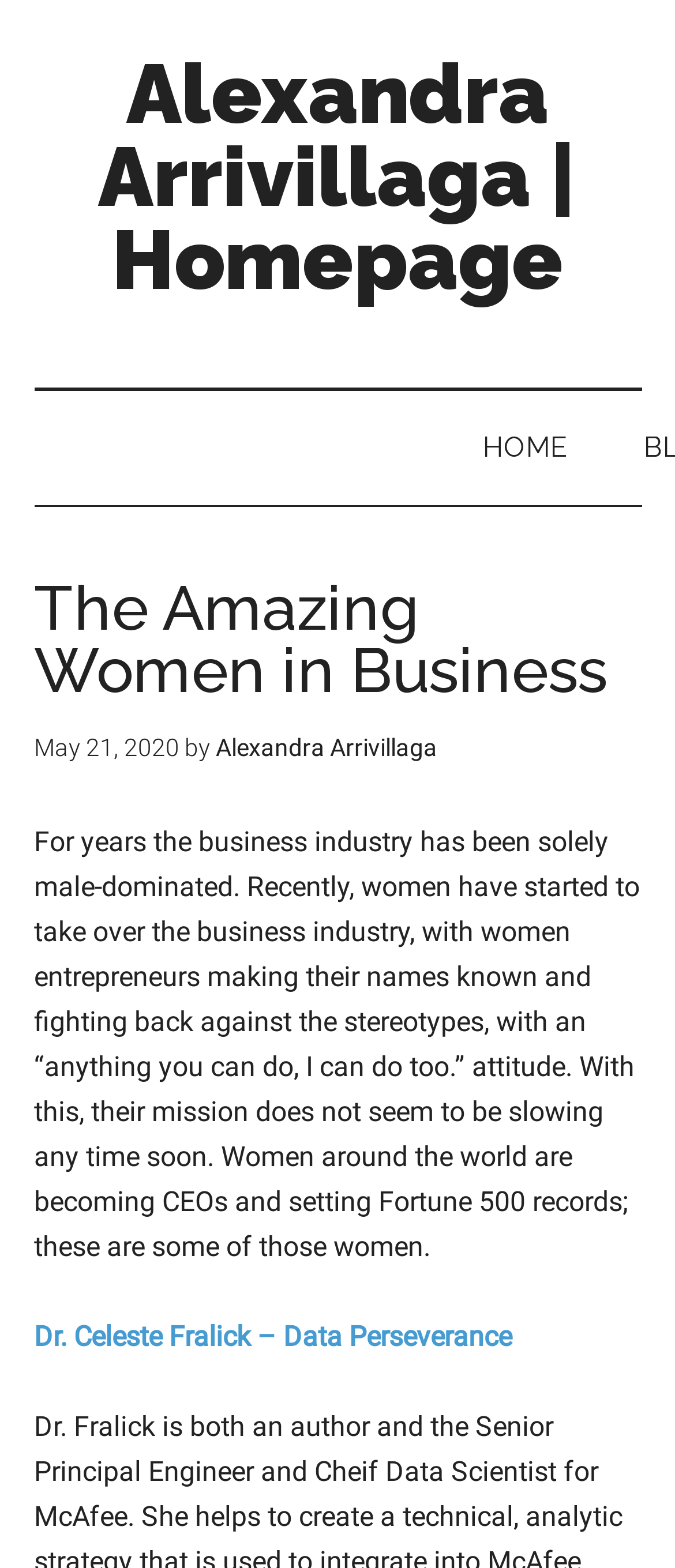Construct a comprehensive description capturing every detail on the webpage.

The webpage is a personal homepage of Alexandra Arrivillaga, with a focus on open-source projects. At the top, there is a link to the homepage, followed by a navigation link labeled "HOME". 

Below the navigation link, there is a header section that takes up most of the width of the page. Within this section, there is a heading that reads "The Amazing Women in Business", accompanied by a link with the same text. Below the heading, there is a timestamp indicating the date "May 21, 2020", followed by the text "by" and a link to Alexandra Arrivillaga's name.

The main content of the page is a paragraph of text that discusses the growing presence of women in the business industry, highlighting their achievements and entrepreneurial spirit. This text spans almost the entire width of the page.

At the bottom of the page, there is a link to an article or profile about Dr. Celeste Fralick, labeled "Dr. Celeste Fralick – Data Perseverance".